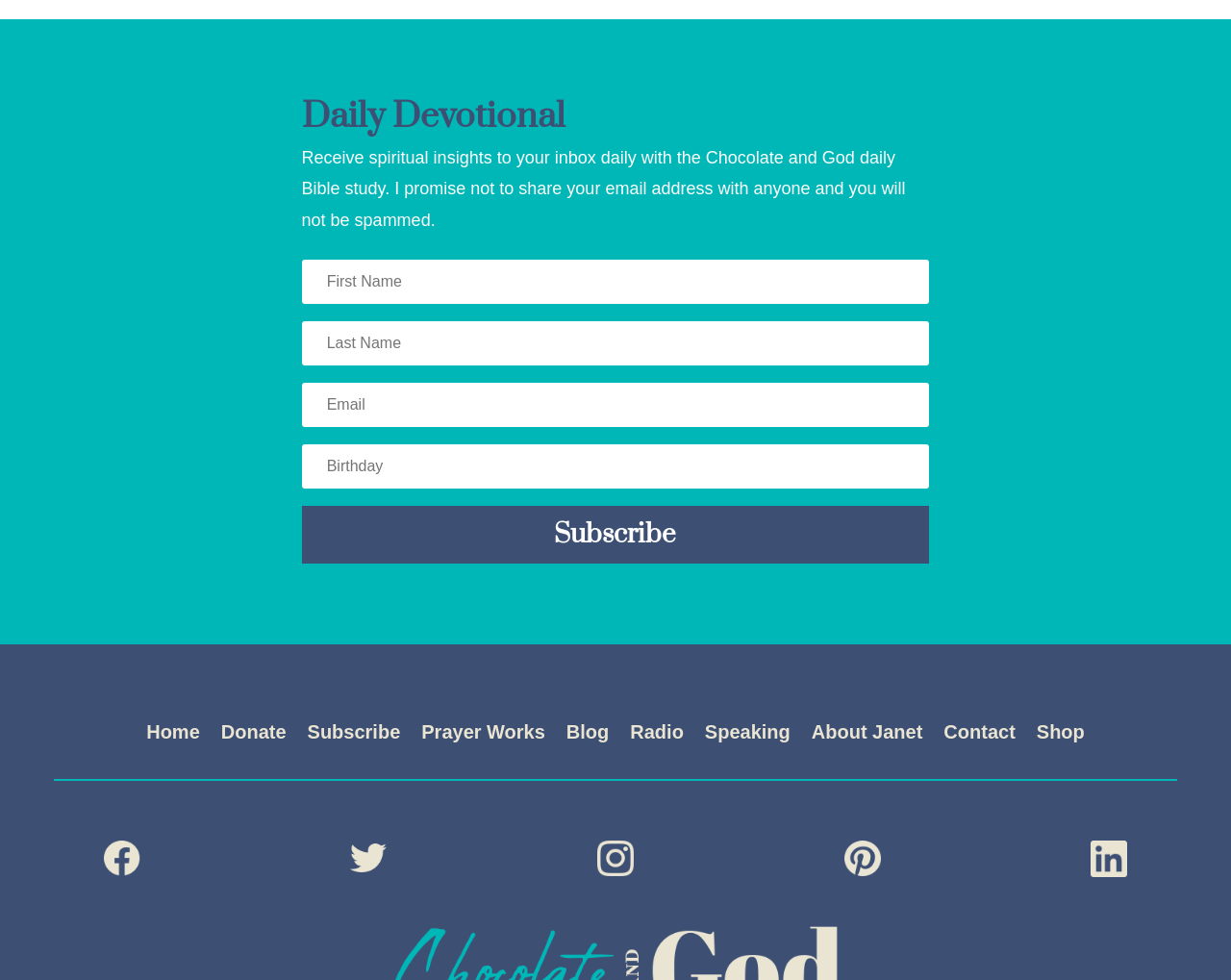What is the name of the daily devotional?
Please provide a single word or phrase in response based on the screenshot.

Chocolate and God